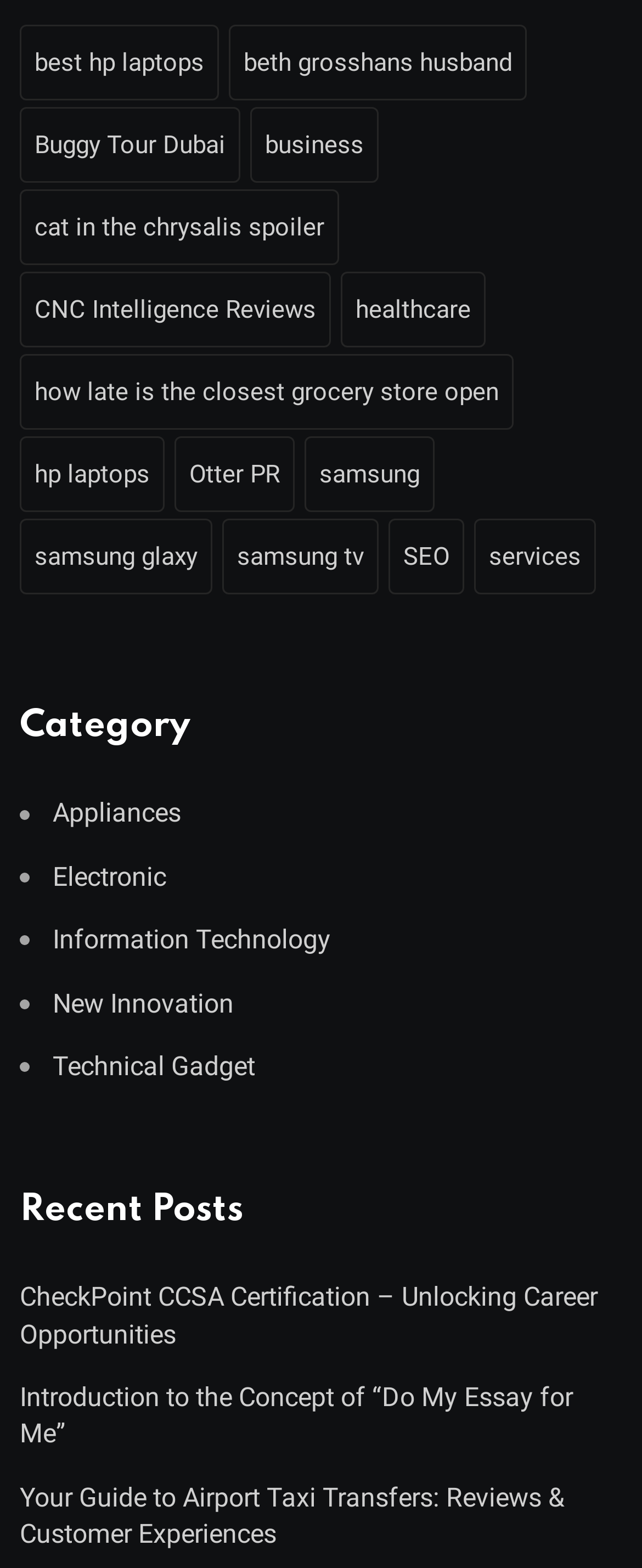Show me the bounding box coordinates of the clickable region to achieve the task as per the instruction: "view Category".

[0.031, 0.447, 0.969, 0.481]